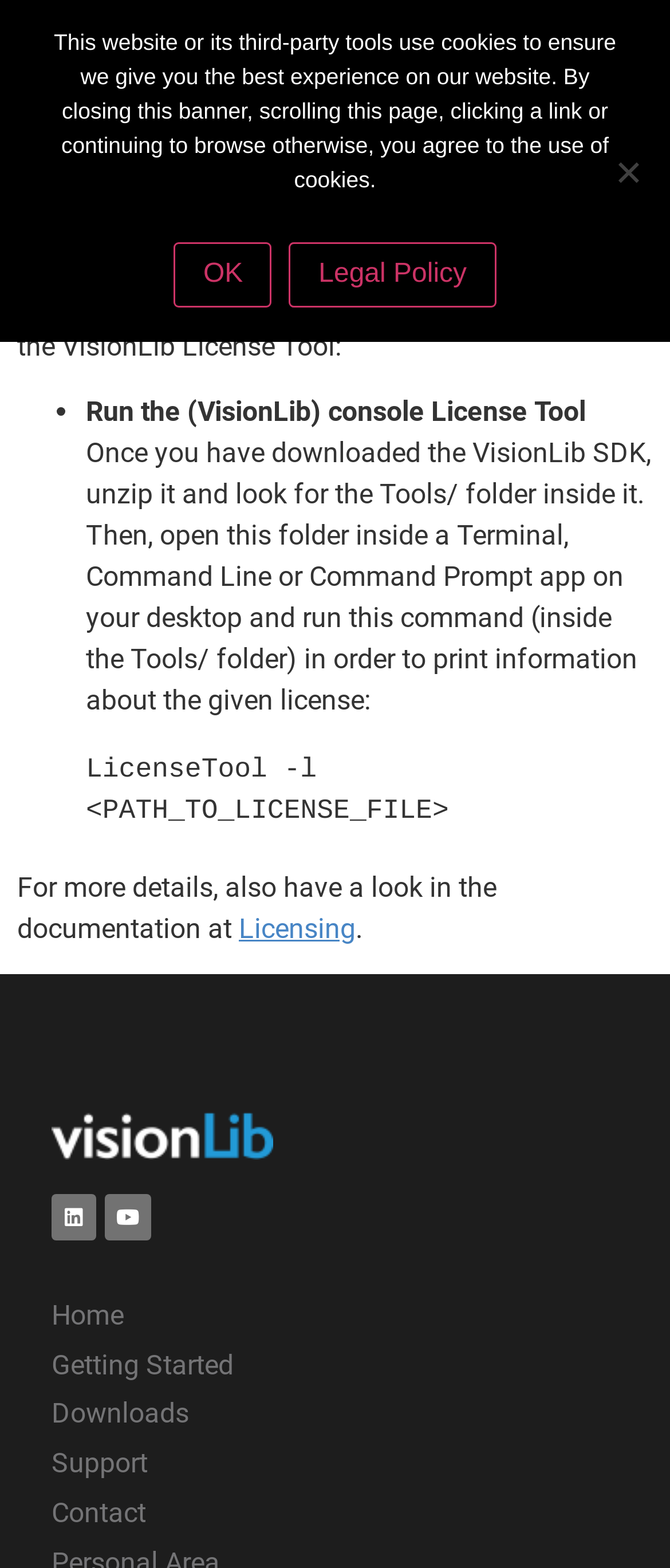What is the logo displayed on the webpage?
From the screenshot, supply a one-word or short-phrase answer.

logo_centered-white_blue-01.png